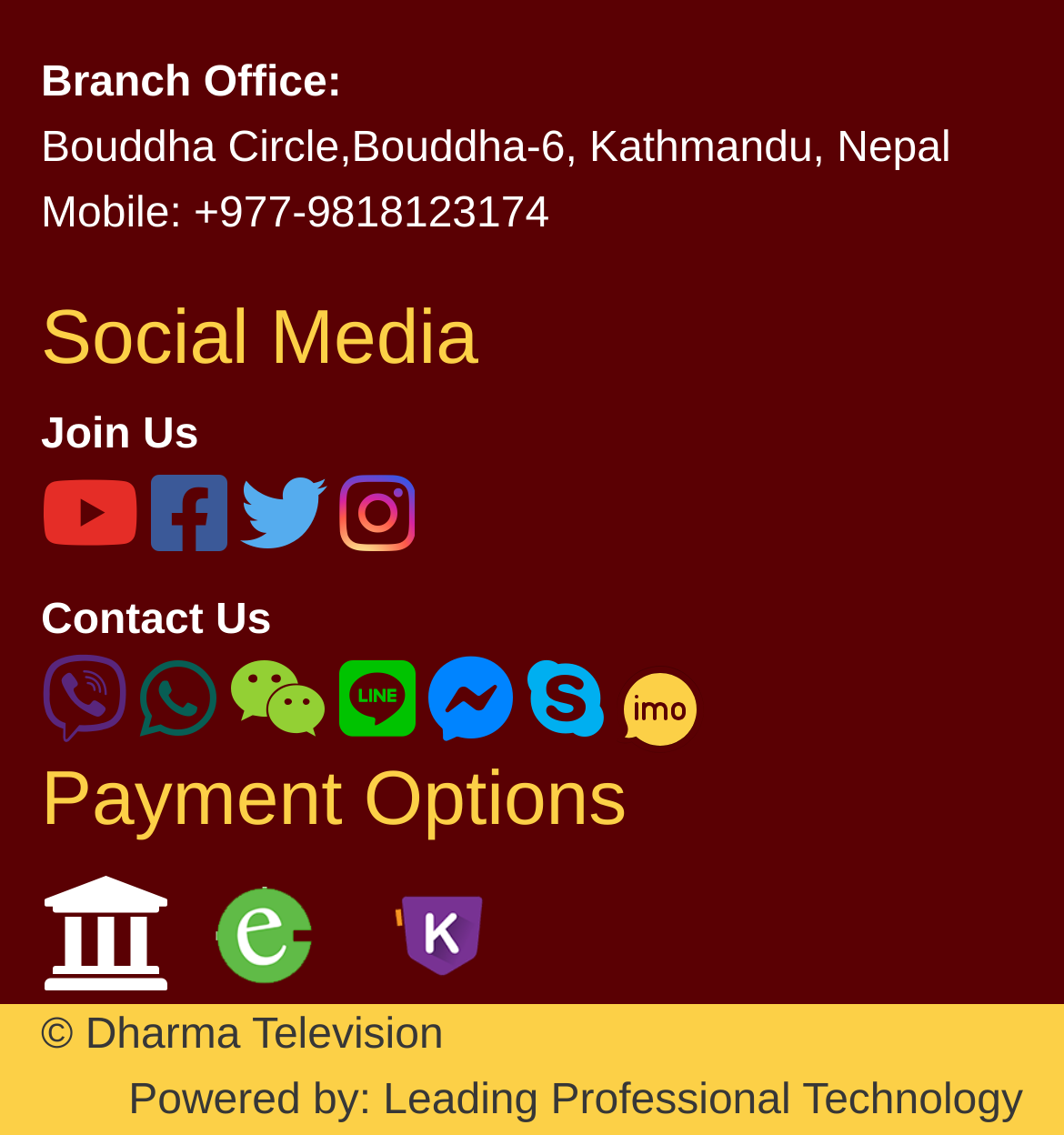Provide a brief response in the form of a single word or phrase:
What are the payment options?

esewa and khalti